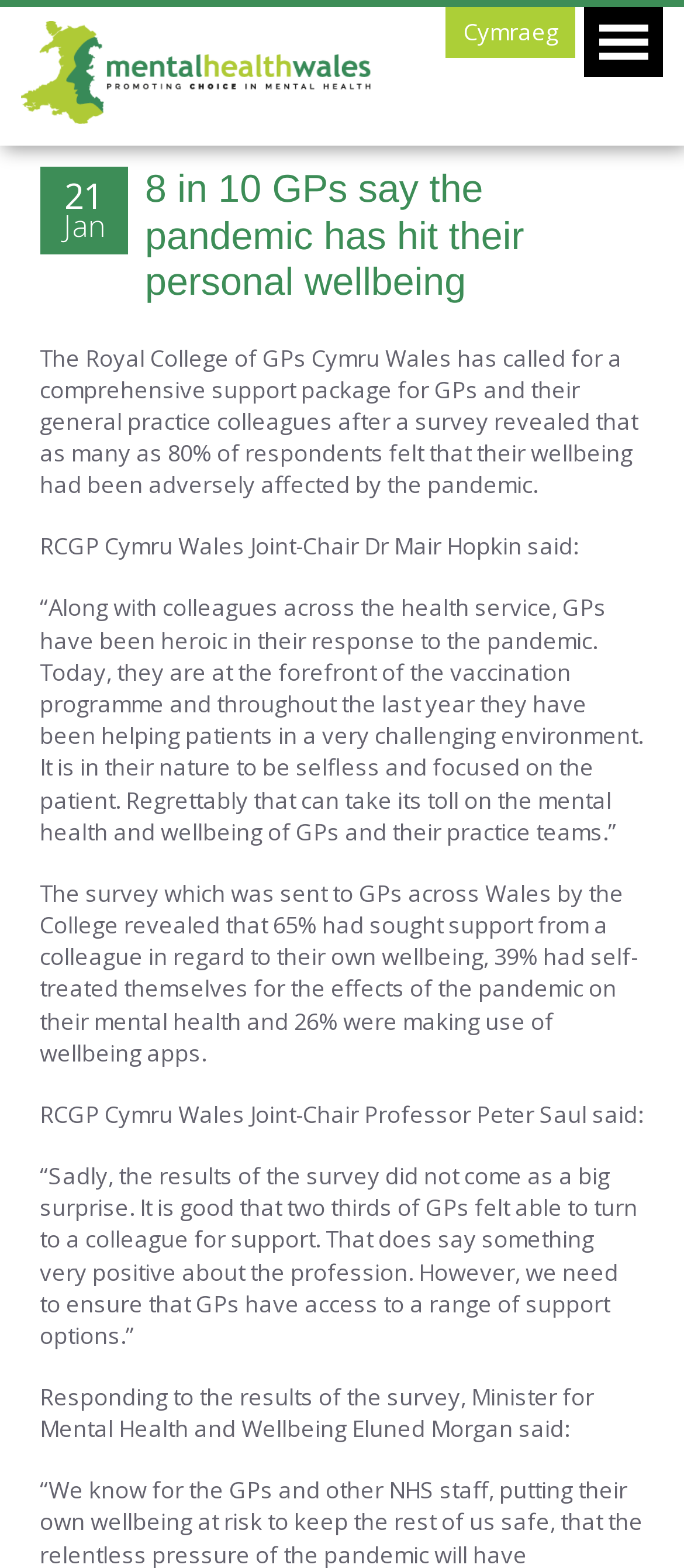Please respond to the question using a single word or phrase:
What percentage of GPs sought support from a colleague?

65%